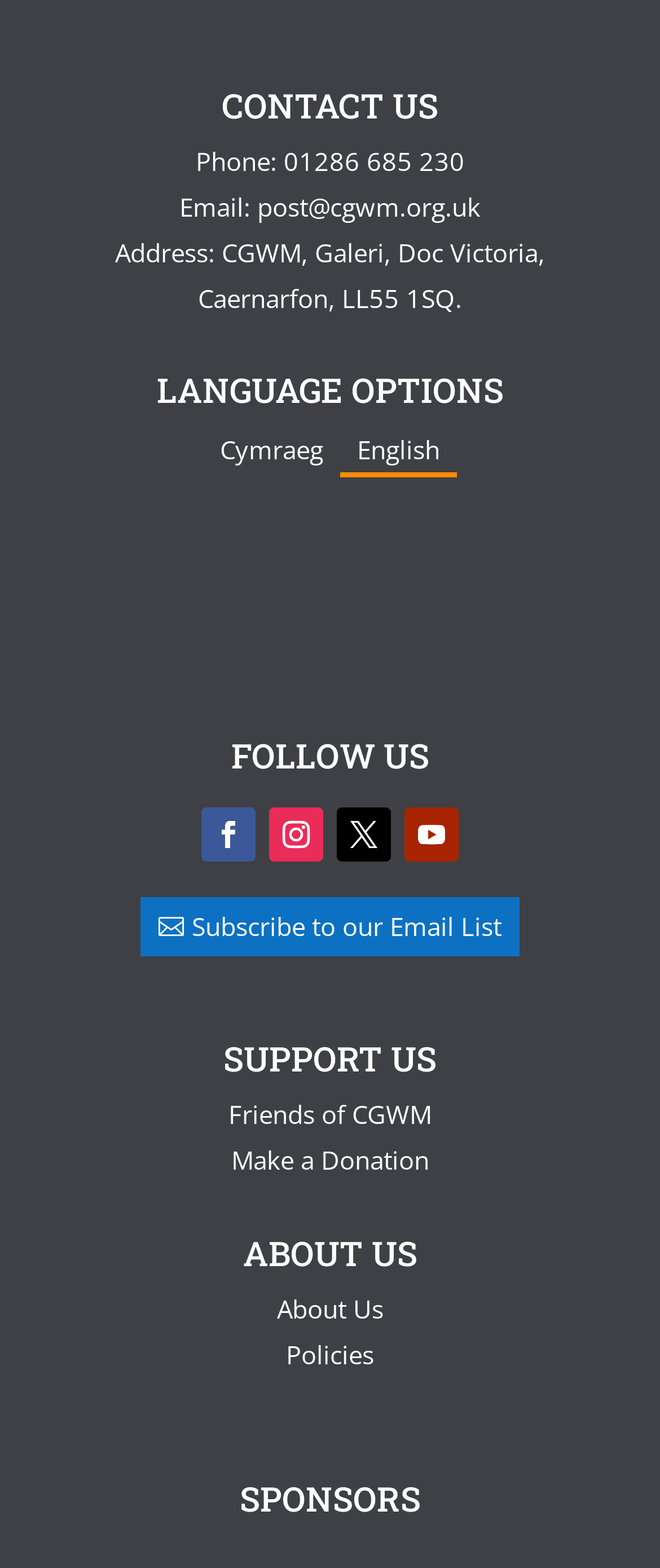Identify the bounding box coordinates of the element to click to follow this instruction: 'Click the Cymraeg language option'. Ensure the coordinates are four float values between 0 and 1, provided as [left, top, right, bottom].

[0.308, 0.272, 0.515, 0.302]